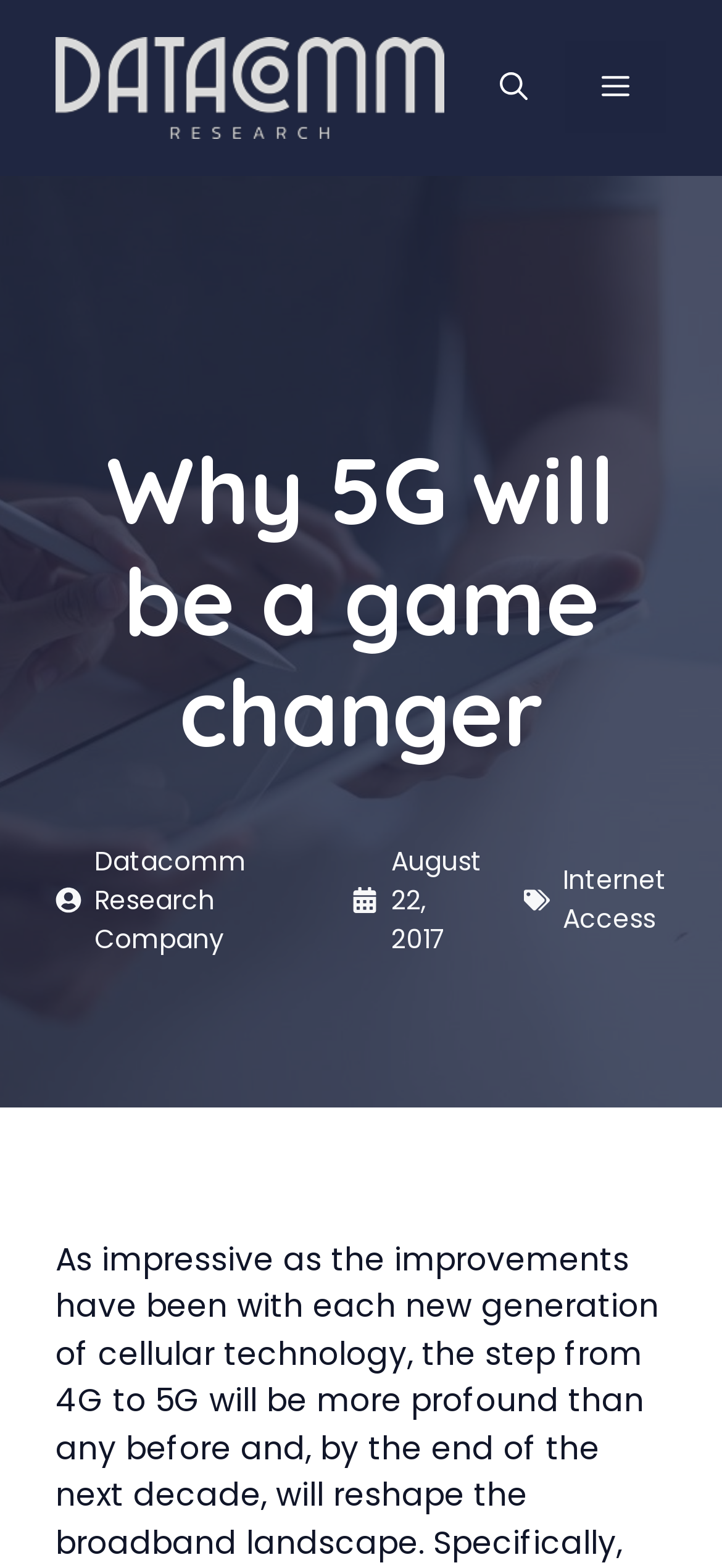Find the bounding box coordinates for the HTML element described as: "Internet Access". The coordinates should consist of four float values between 0 and 1, i.e., [left, top, right, bottom].

[0.779, 0.549, 0.923, 0.598]